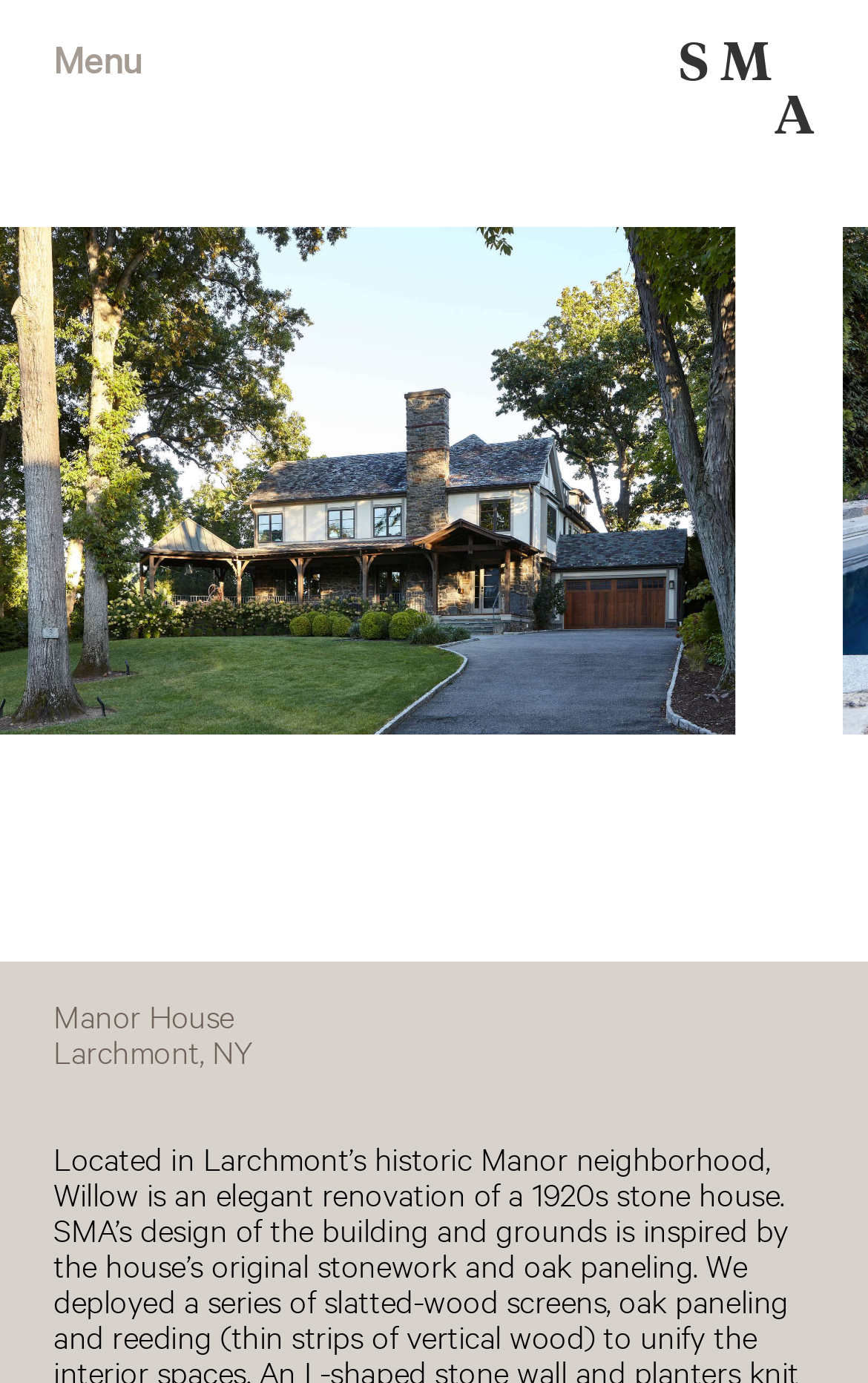Determine the heading of the webpage and extract its text content.

S
M
A